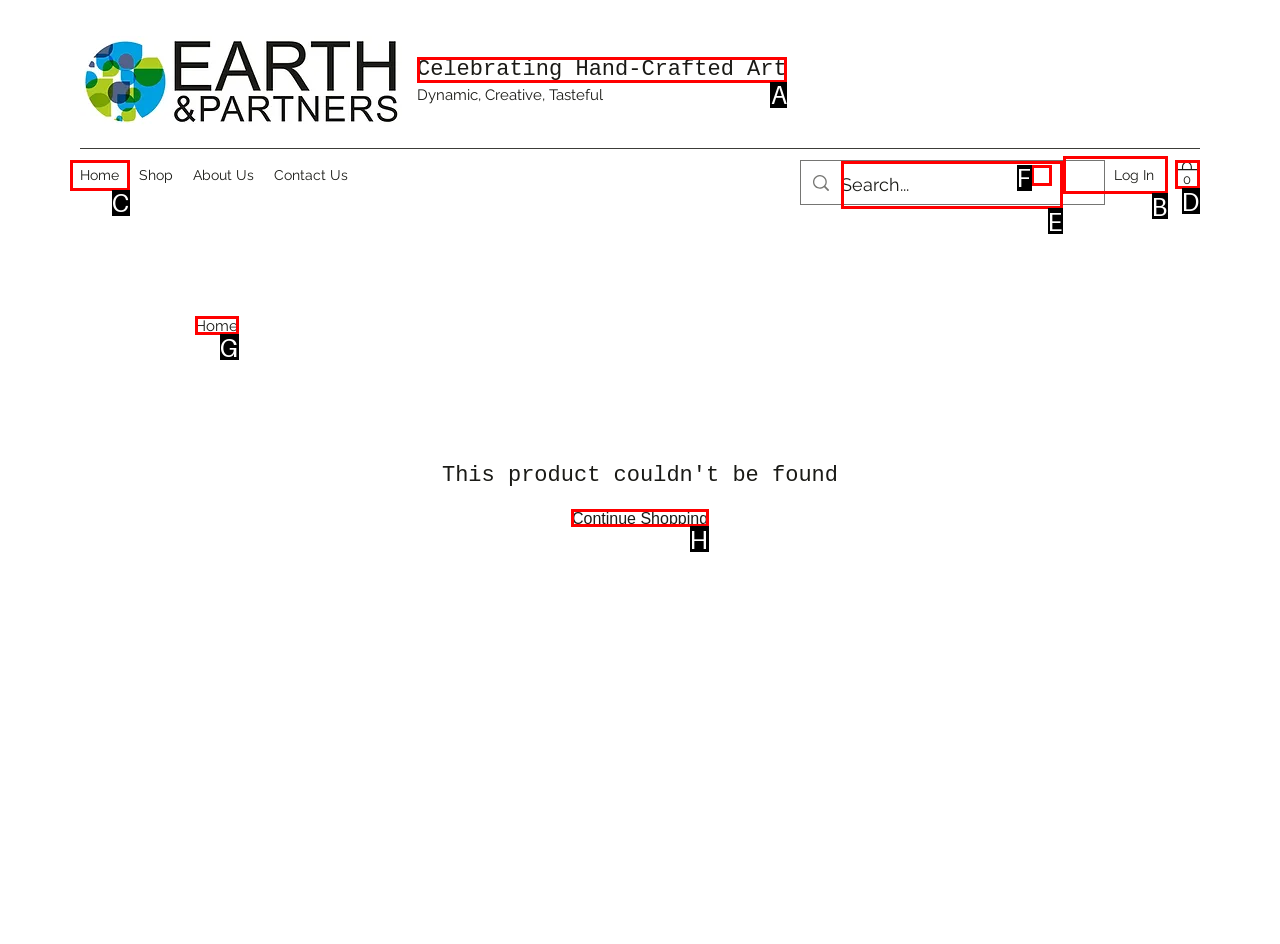Tell me which option I should click to complete the following task: Click the 'Log In' button
Answer with the option's letter from the given choices directly.

B